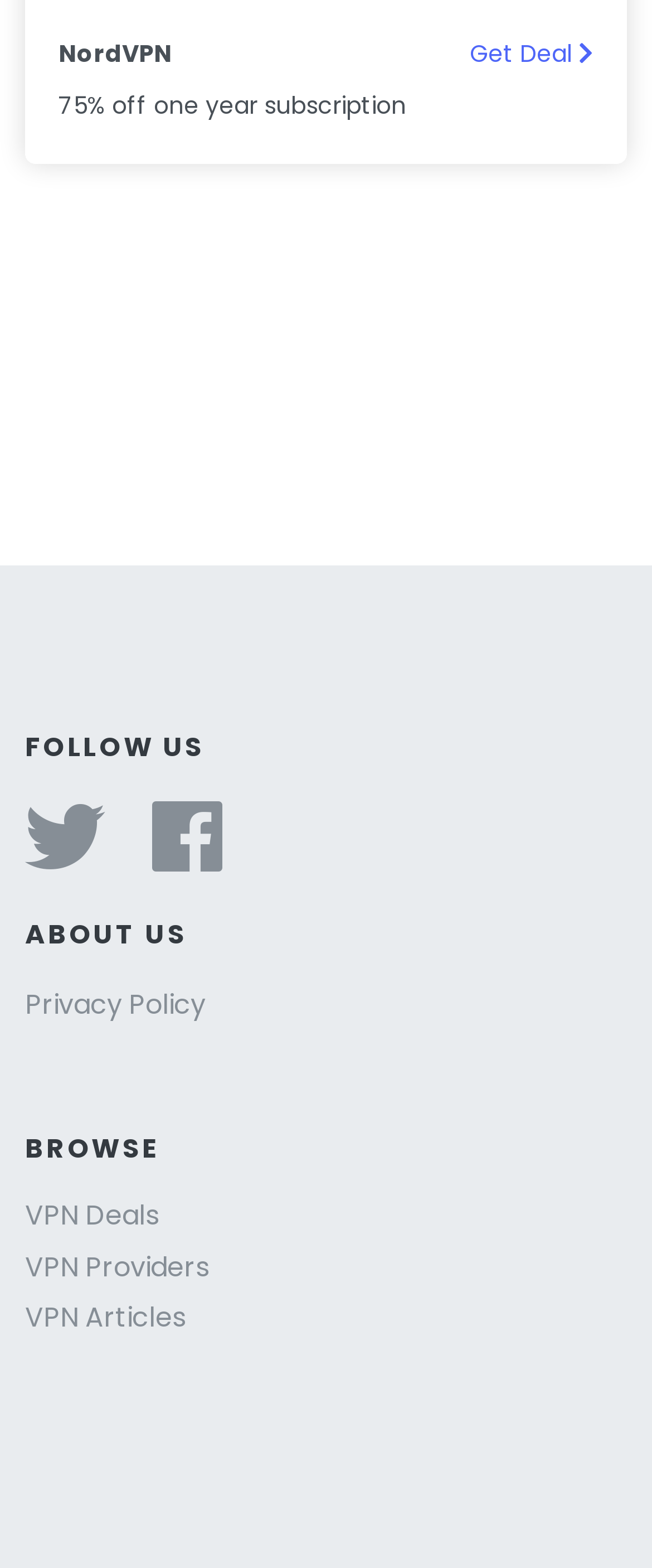Using floating point numbers between 0 and 1, provide the bounding box coordinates in the format (top-left x, top-left y, bottom-right x, bottom-right y). Locate the UI element described here: VPN Providers

[0.038, 0.796, 0.321, 0.82]